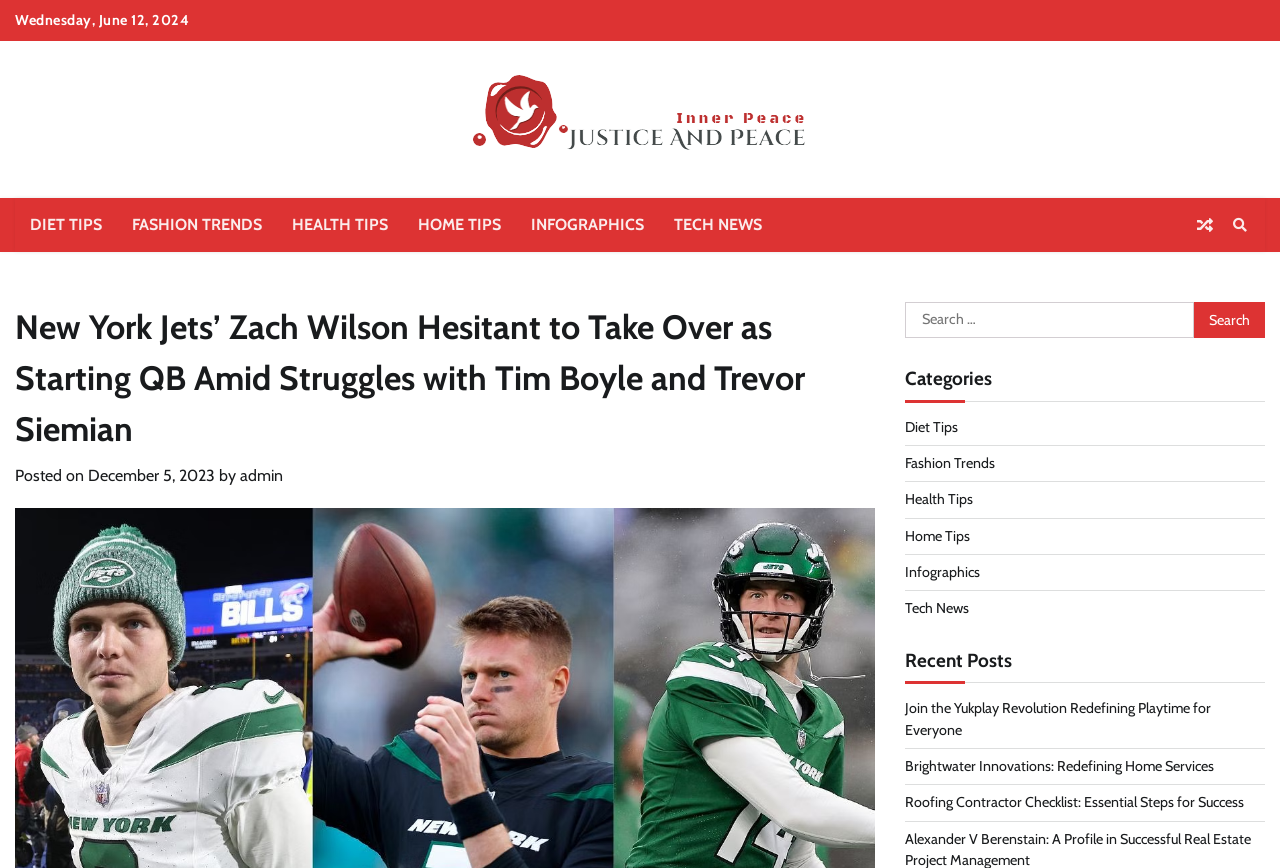Using the format (top-left x, top-left y, bottom-right x, bottom-right y), and given the element description, identify the bounding box coordinates within the screenshot: title="View Random Post"

[0.93, 0.242, 0.953, 0.277]